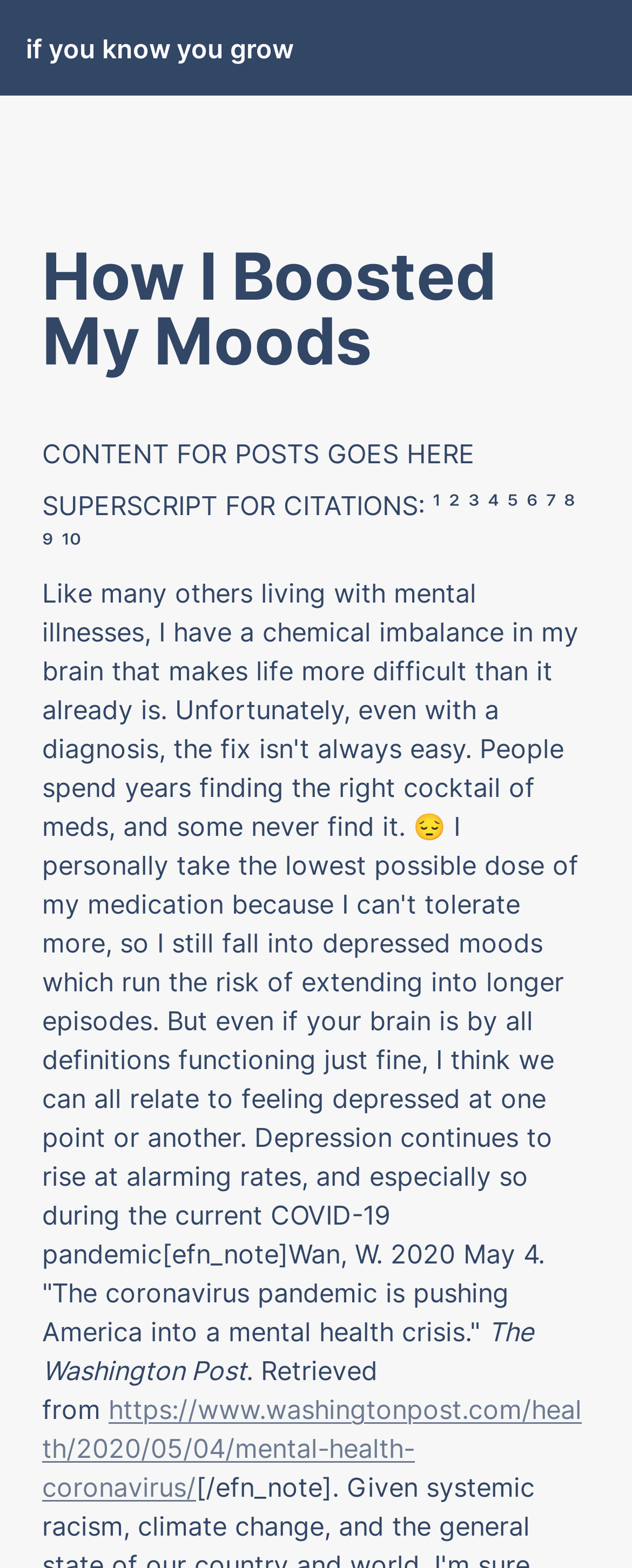Construct a comprehensive caption that outlines the webpage's structure and content.

The webpage is about the author's personal experience with mental illness and depression. At the top, there is a navigation menu labeled "Main" that spans the entire width of the page. Below the navigation menu, the title "How I Boosted My Moods" is prominently displayed.

The main content of the page is a personal essay that starts with a brief introduction to the author's struggles with mental illness. The text is divided into paragraphs, with the first paragraph describing the challenges of finding the right medication and the risks of falling into depressed moods. The second paragraph mentions the rising rates of depression, especially during the COVID-19 pandemic, and cites an article from The Washington Post.

Throughout the essay, there are superscript numbers (¹ ² ³ ⁴ ⁵ ⁶ ⁷ ⁸ ⁹ ¹⁰) that likely refer to citations or references. At the bottom of the page, there is a link to the cited article from The Washington Post.

There are no images on the page, and the overall layout is focused on the text content. The author's writing is personal and reflective, aiming to share their experience and relate to readers who may have faced similar struggles with depression.